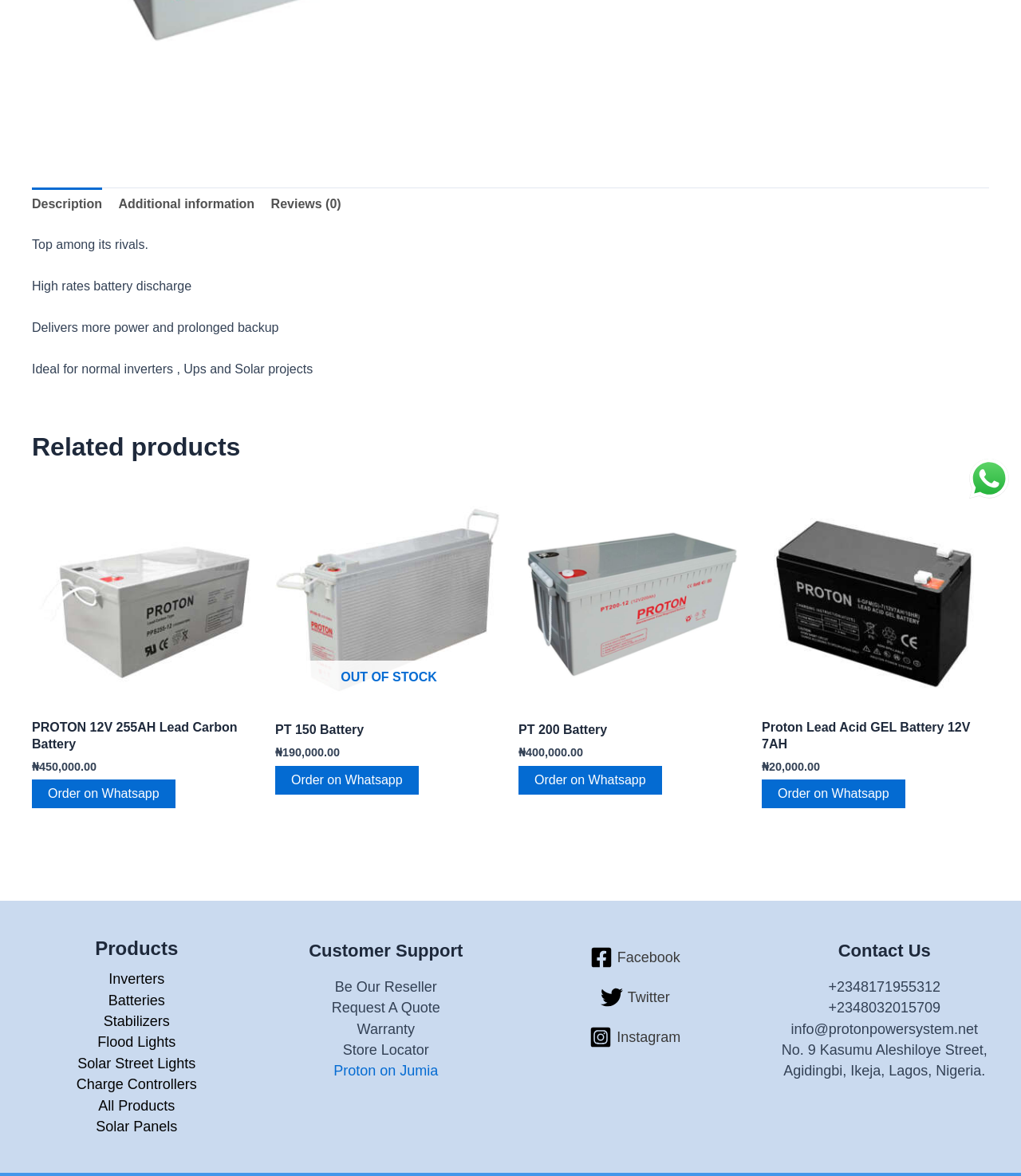Determine the bounding box coordinates for the HTML element described here: "Batteries".

[0.106, 0.842, 0.162, 0.86]